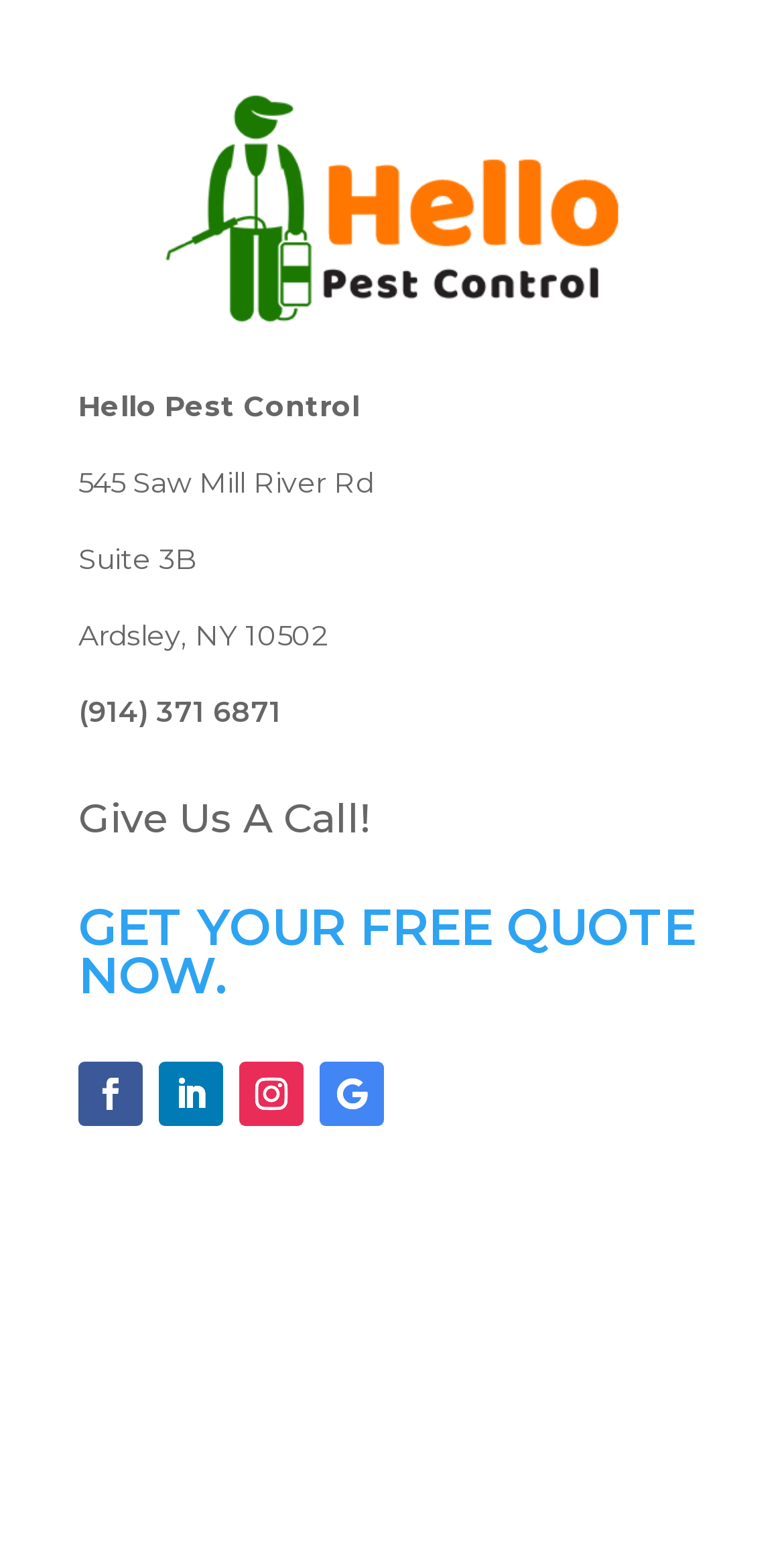Using the provided element description, identify the bounding box coordinates as (top-left x, top-left y, bottom-right x, bottom-right y). Ensure all values are between 0 and 1. Description: Follow

[0.1, 0.678, 0.182, 0.719]